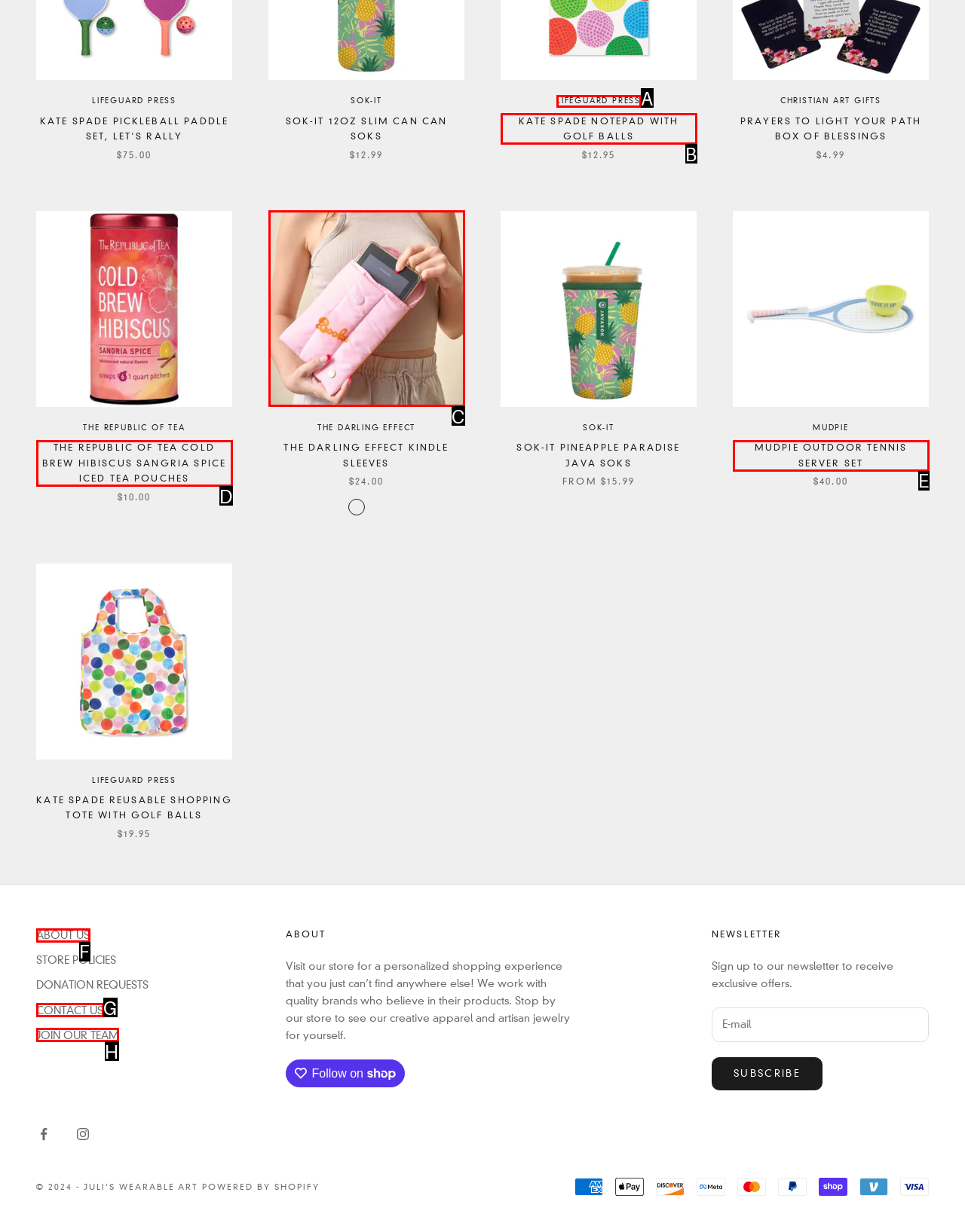Select the letter of the HTML element that best fits the description: CONTACT US
Answer with the corresponding letter from the provided choices.

G